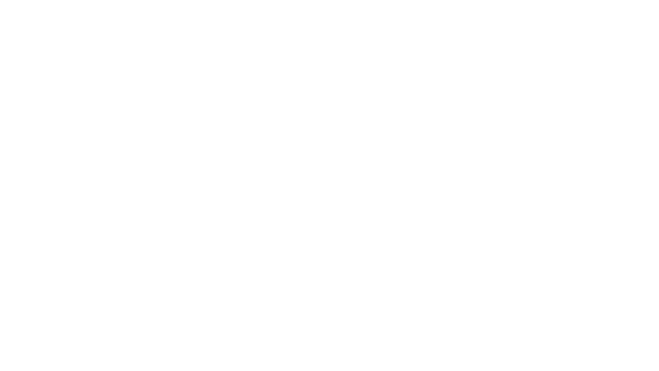Please look at the image and answer the question with a detailed explanation: What type of activity is being showcased in the image?

The caption describes the image as showcasing a small raft navigating through powerful waves in the Lower Keeney rapid, which is a clear indication that the activity being showcased is whitewater rafting.